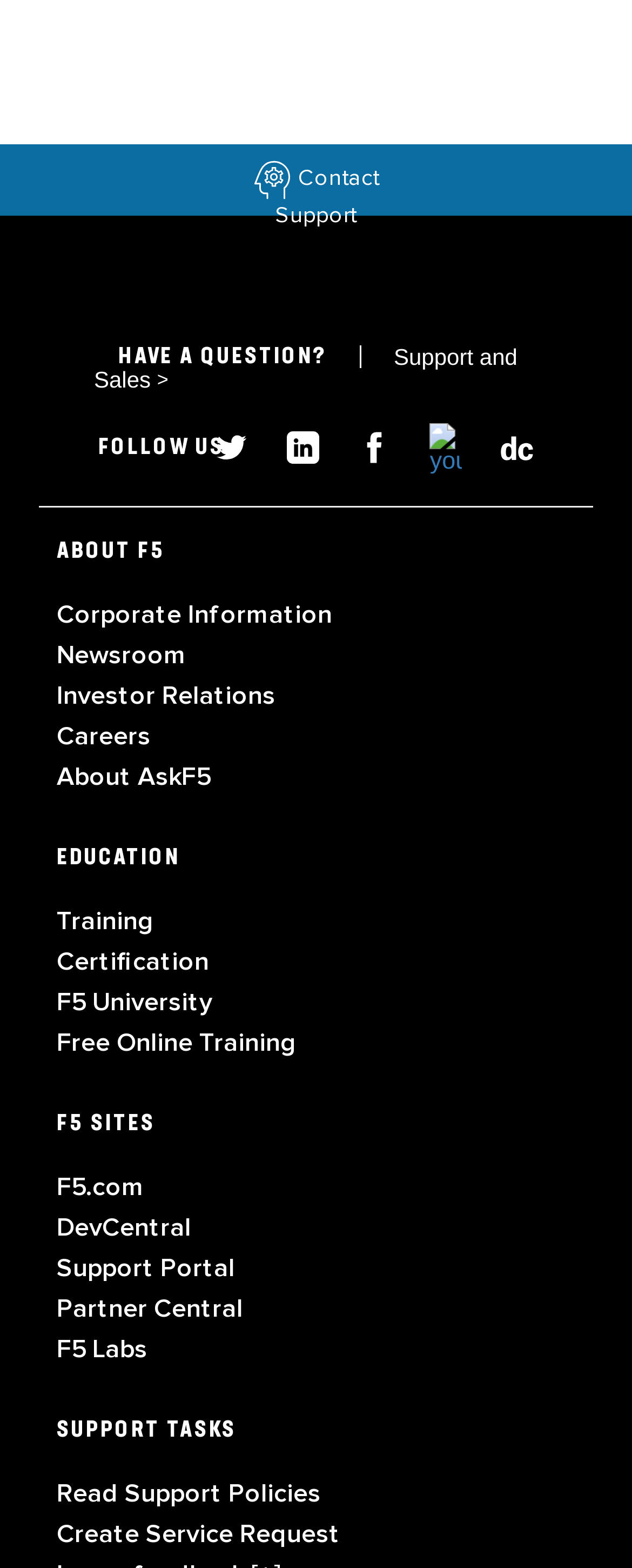Find the bounding box coordinates for the area that should be clicked to accomplish the instruction: "Read F5 Newsroom".

[0.09, 0.407, 0.295, 0.428]